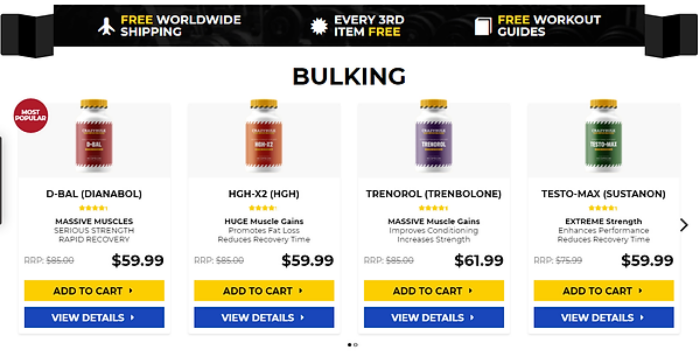Generate an elaborate caption for the image.

The image features a section titled "BULKING," showcasing a selection of supplement products designed to enhance muscle growth and recovery. Prominent among the offerings are four bottles: 

1. **D-BAL (Dianabol)** – Highlighted as the "Most Popular," this supplement is noted for its significant strength enhancements and rapid recovery capabilities, priced at **$59.99** with a suggested retail price (RRP) of **$85.00**.
   
2. **HGH-X2 (HGH)** – This supplement, aimed at promoting fat loss and reducing recovery time, is also available for **$59.99**, down from its RRP of **$65.00**.

3. **Trenorol (Trenbolone)** – Marketed for massive muscle gains and improved conditioning, this product is priced at **$61.99**, with an RRP of **$85.00**.

4. **Testo-Max (Sustanon)** – Promising extreme strength and enhanced performance recovery, this supplement is available at **$59.99**, reduced from an RRP of **$75.00**.

Each product features an option to "ADD TO CART" and "VIEW DETAILS," making it user-friendly for potential buyers looking to enhance their fitness regimen. The image also emphasizes promotional offers, such as free worldwide shipping and a special deal for every third item purchased.